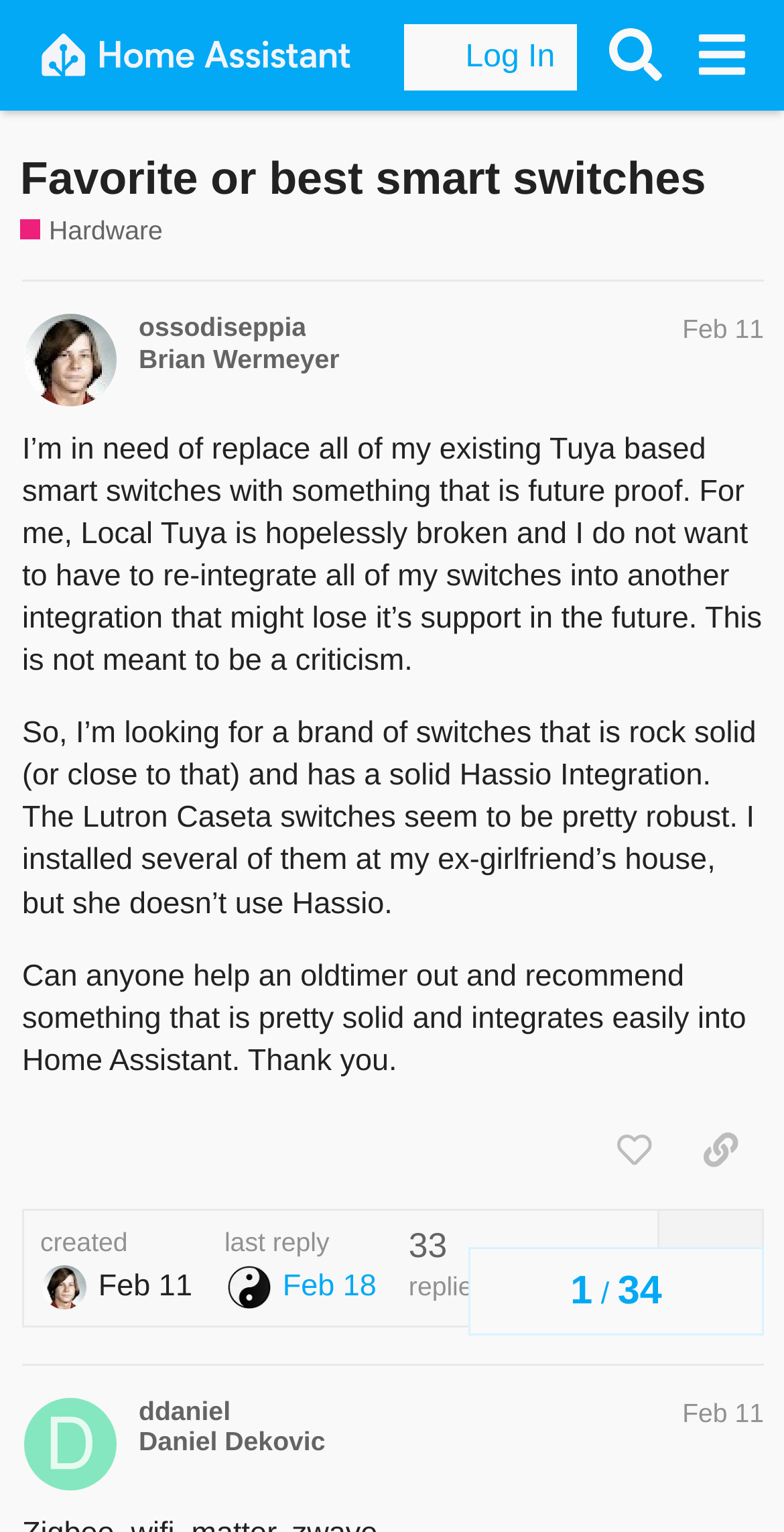What is the category of the discussion?
Look at the image and respond with a one-word or short-phrase answer.

Hardware